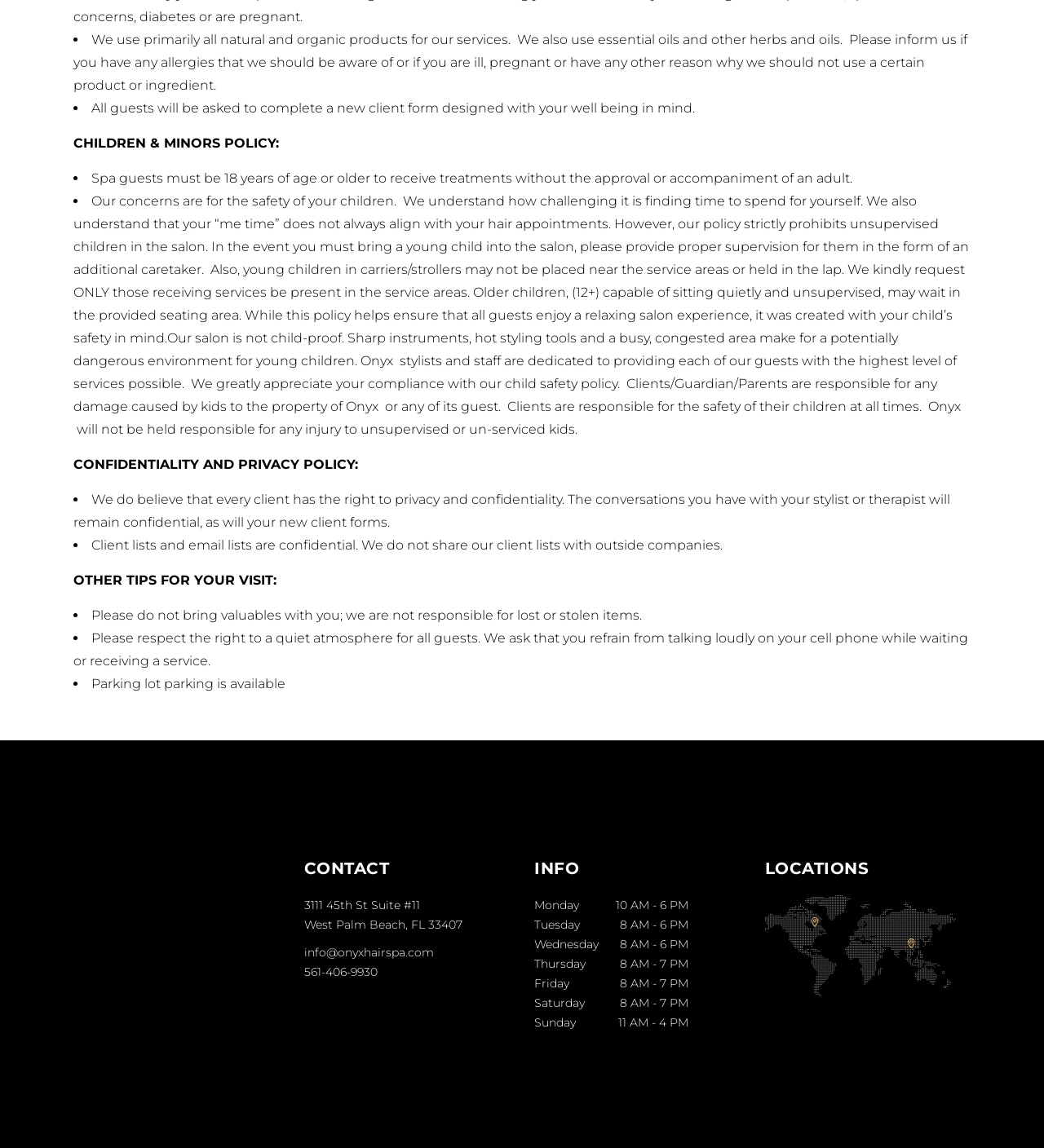Using a single word or phrase, answer the following question: 
What is the address of Onyx?

3111 45th St, Suite #11